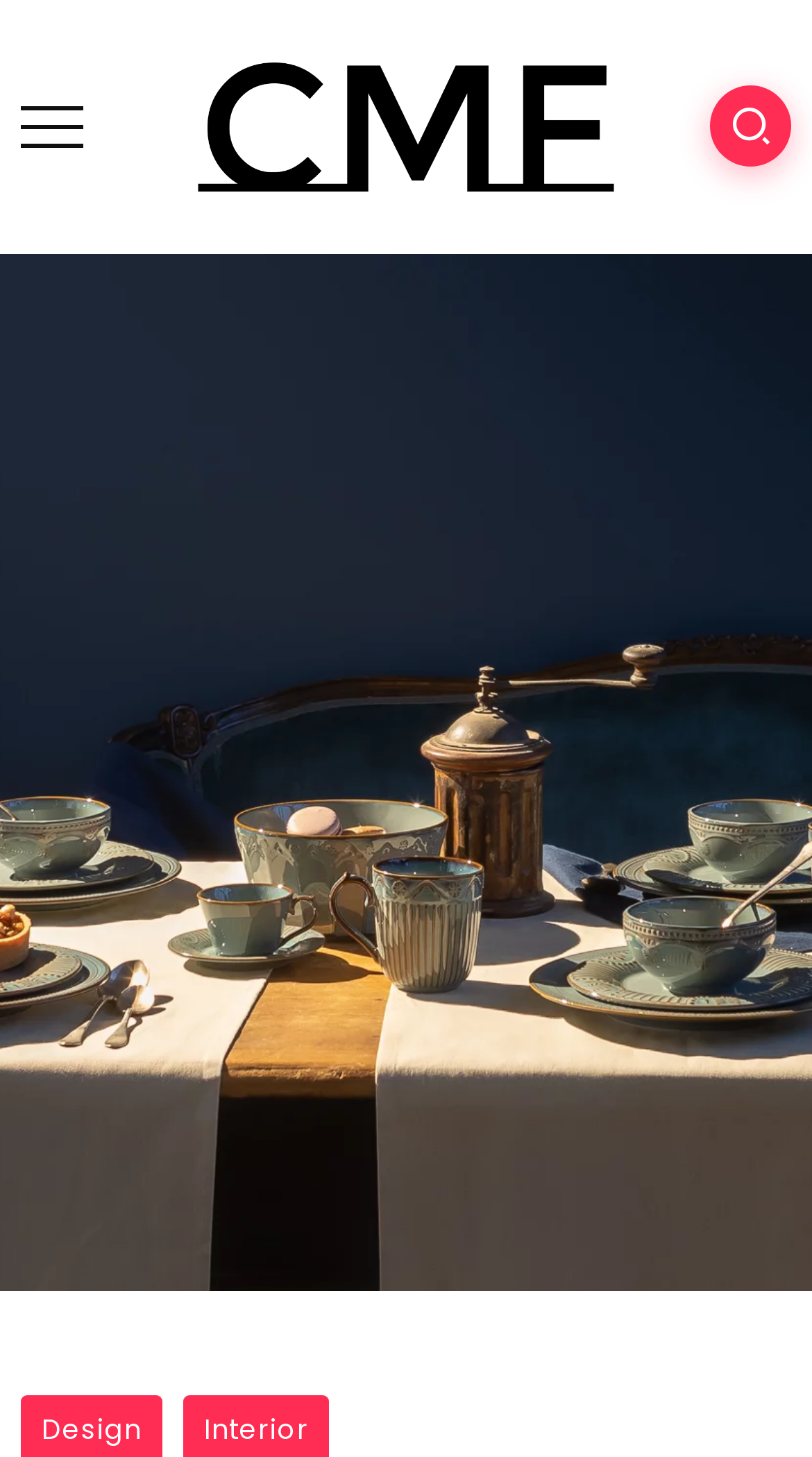Using the description: "Toggle Menu", determine the UI element's bounding box coordinates. Ensure the coordinates are in the format of four float numbers between 0 and 1, i.e., [left, top, right, bottom].

None